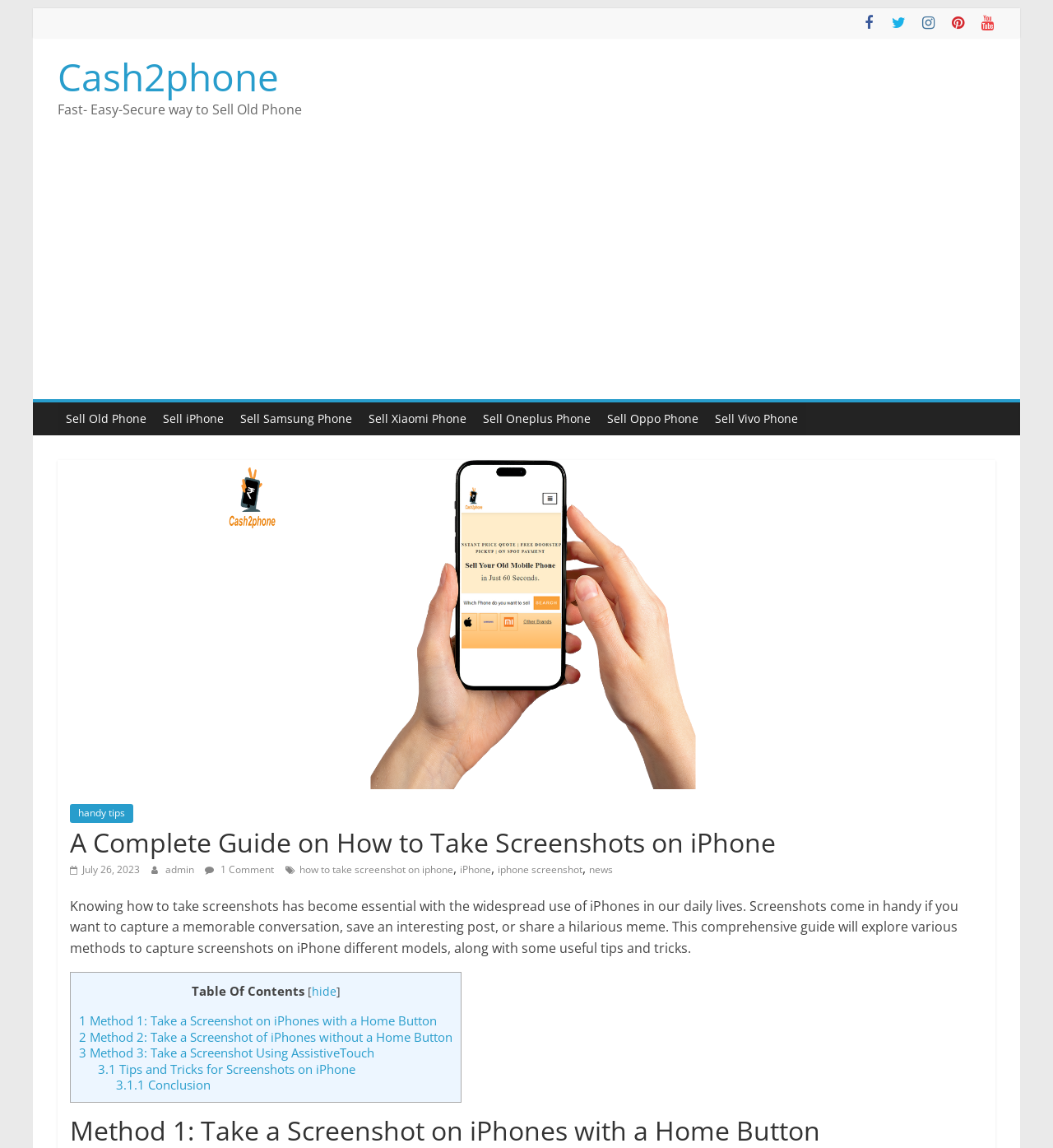Give a one-word or phrase response to the following question: What is the purpose of taking screenshots on iPhone?

To capture memorable conversations, save interesting posts, or share hilarious memes